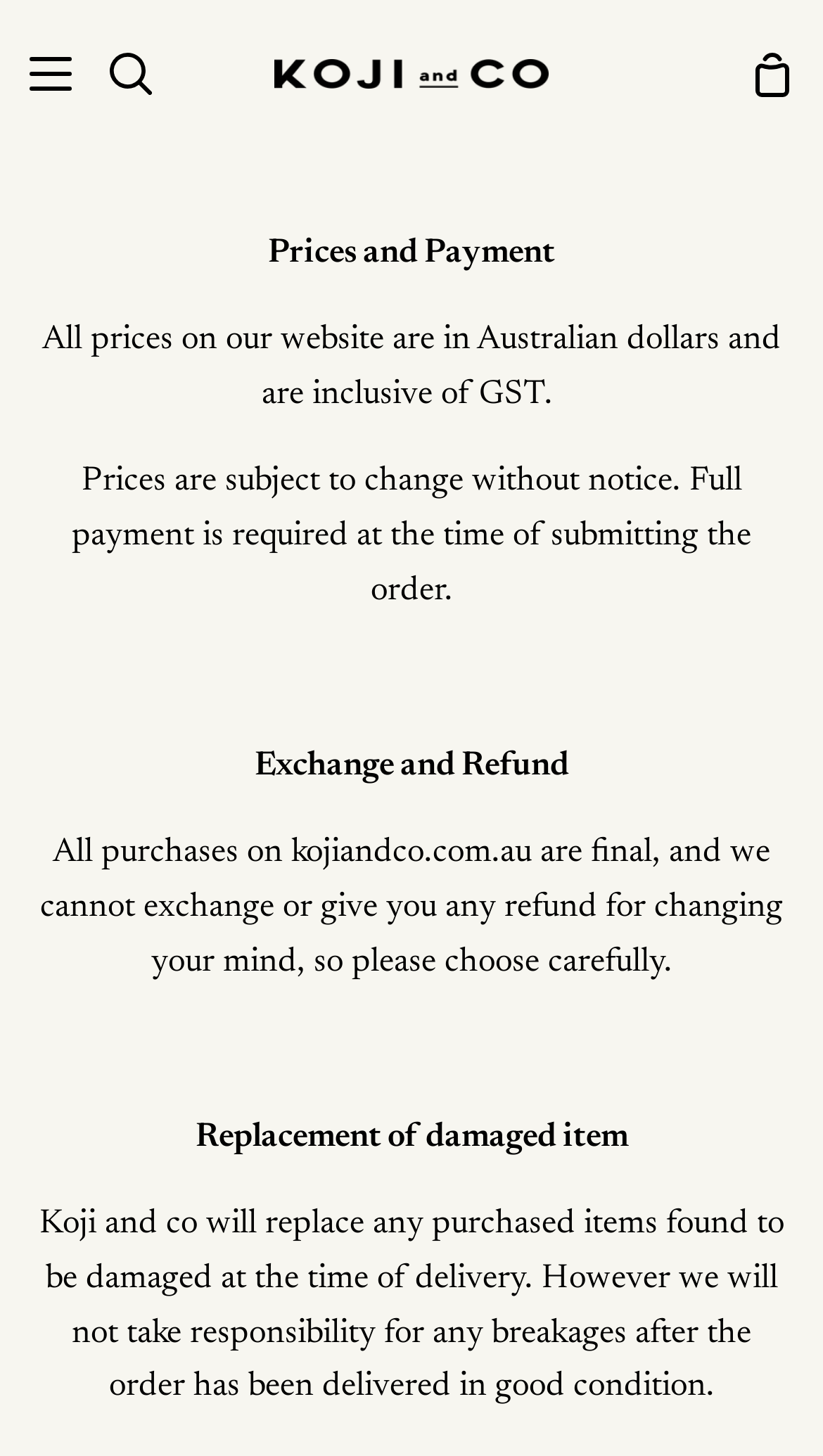Please answer the following question using a single word or phrase: What is the purpose of the 'Open menu' button?

To open a menu